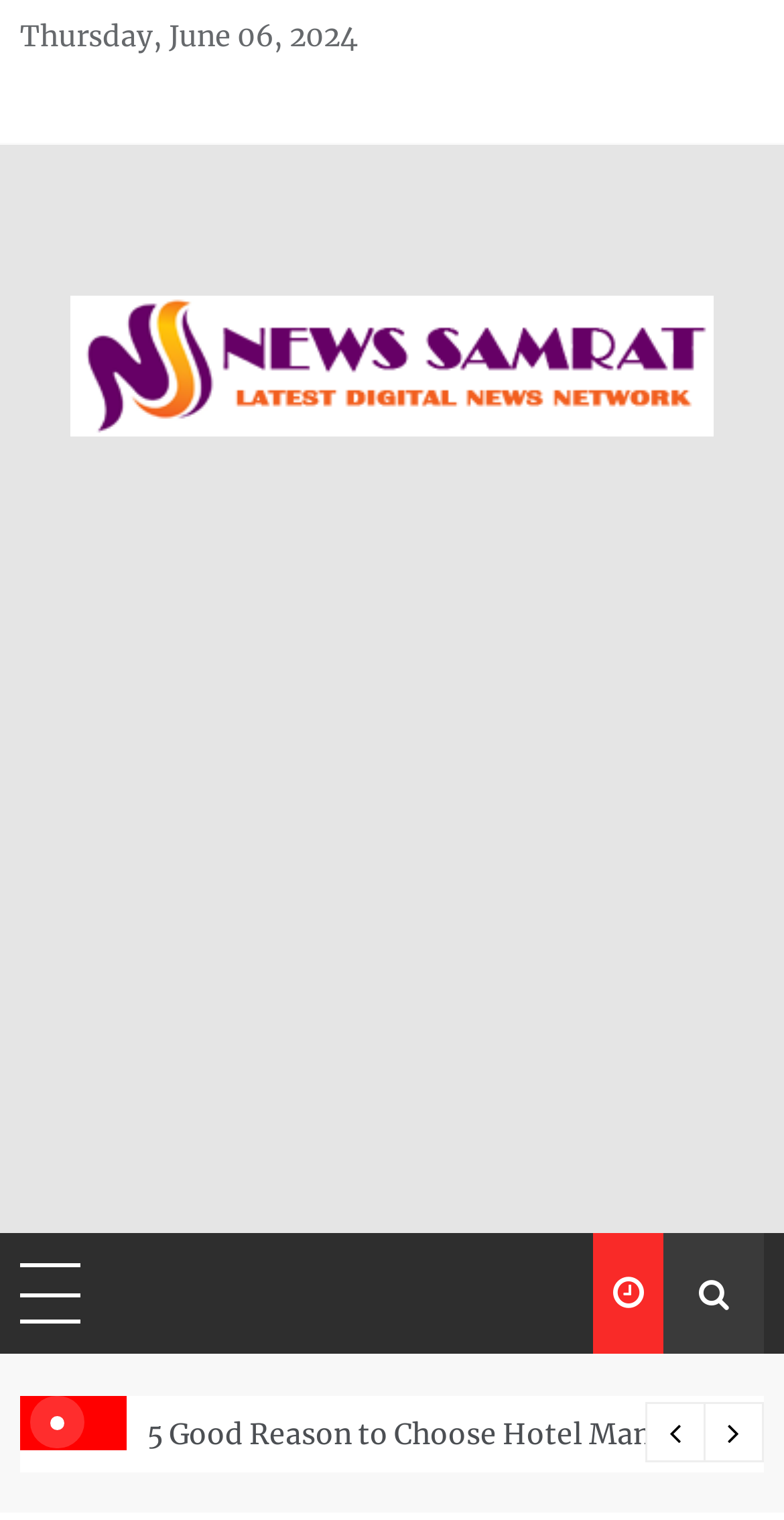Please answer the following question using a single word or phrase: 
What is the name of the news website?

News Samrat